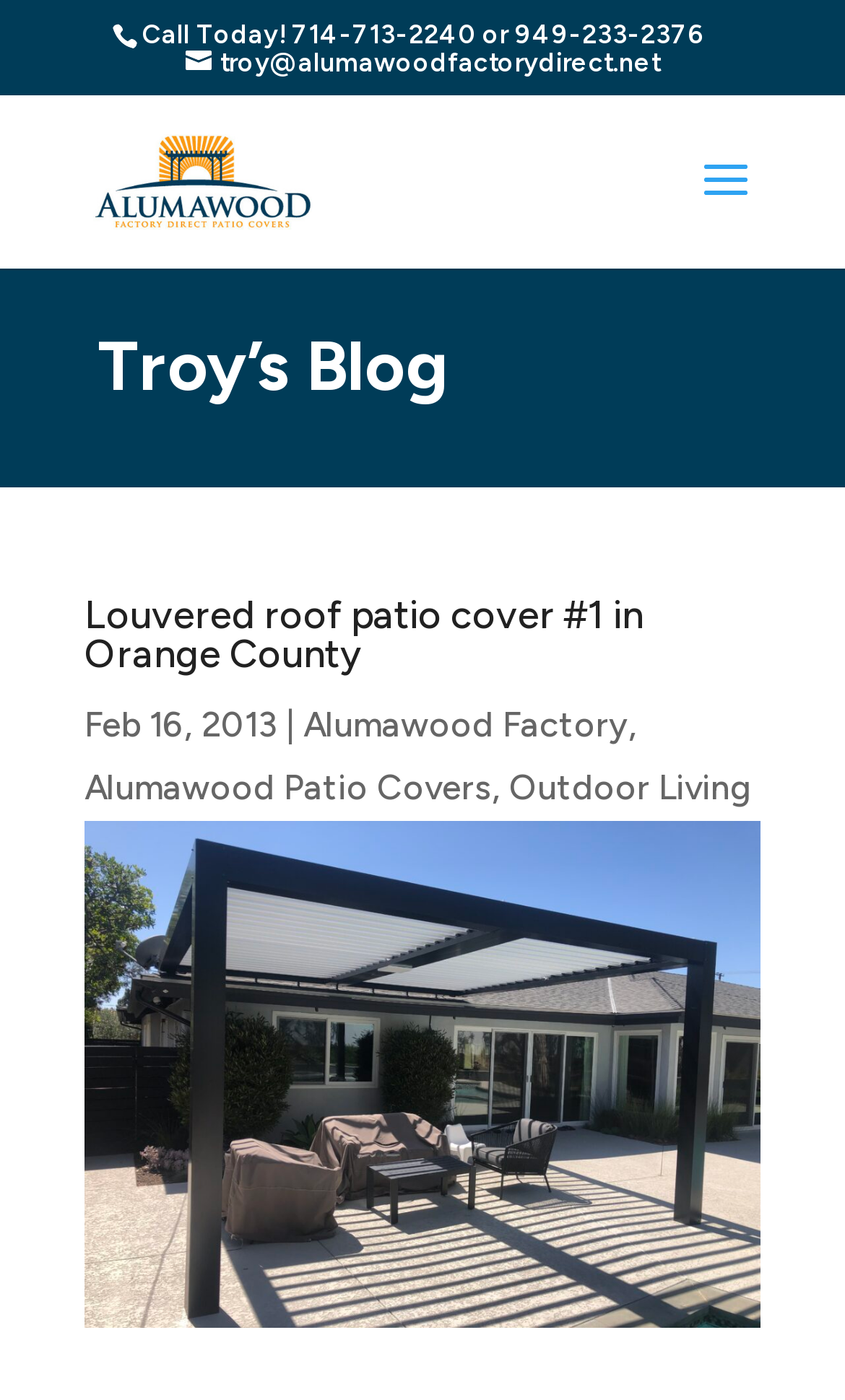Can you give a comprehensive explanation to the question given the content of the image?
What is the company name that provides patio covers on this website?

I found the company name by looking at the link elements on the webpage, and I saw a link that says 'Alumawood Factory Direct Patio Covers', which suggests that this is the company name that provides patio covers on this website.